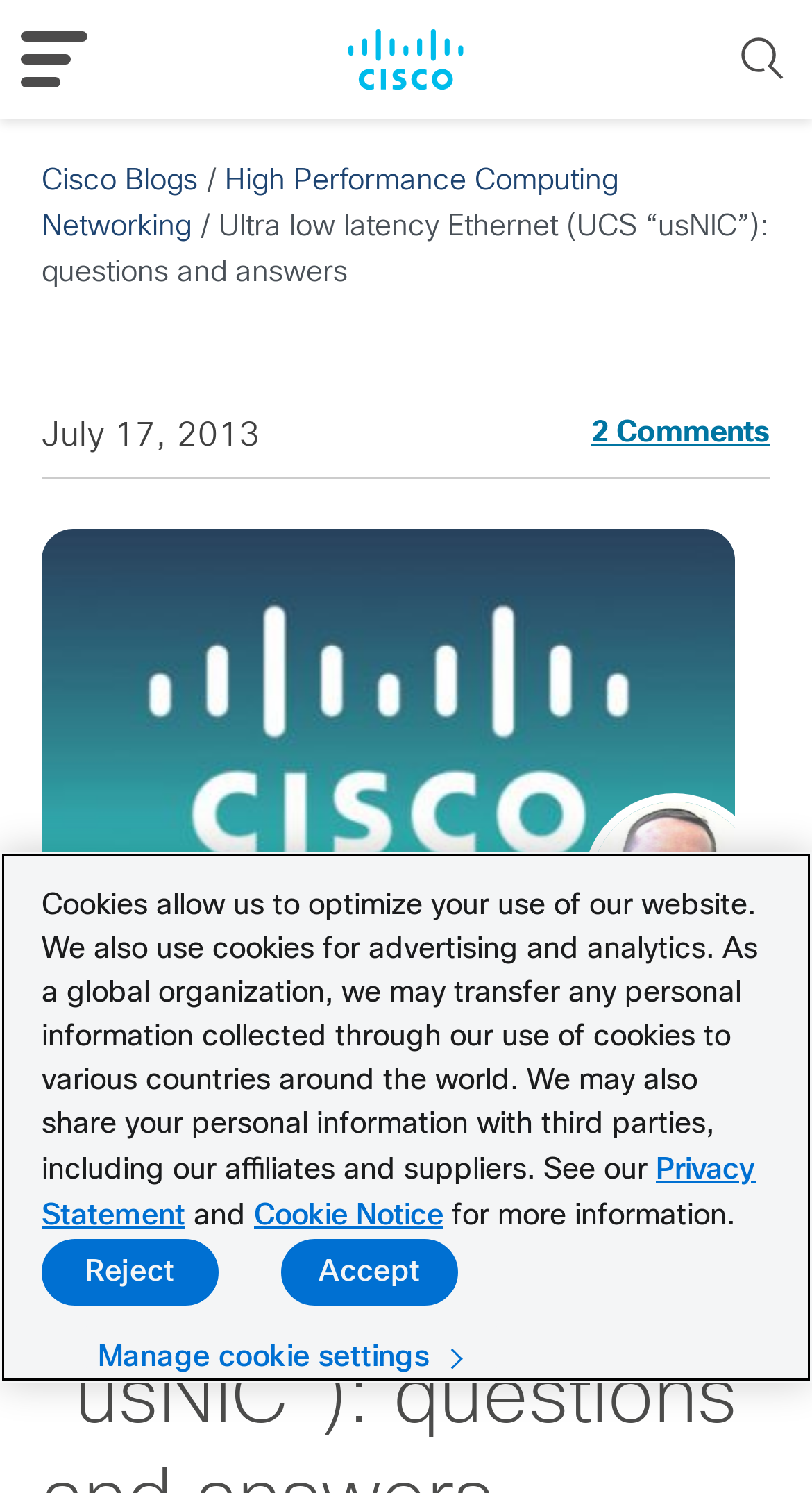Find the bounding box coordinates for the HTML element described as: "High Performance Computing Networking". The coordinates should consist of four float values between 0 and 1, i.e., [left, top, right, bottom].

[0.051, 0.033, 0.762, 0.081]